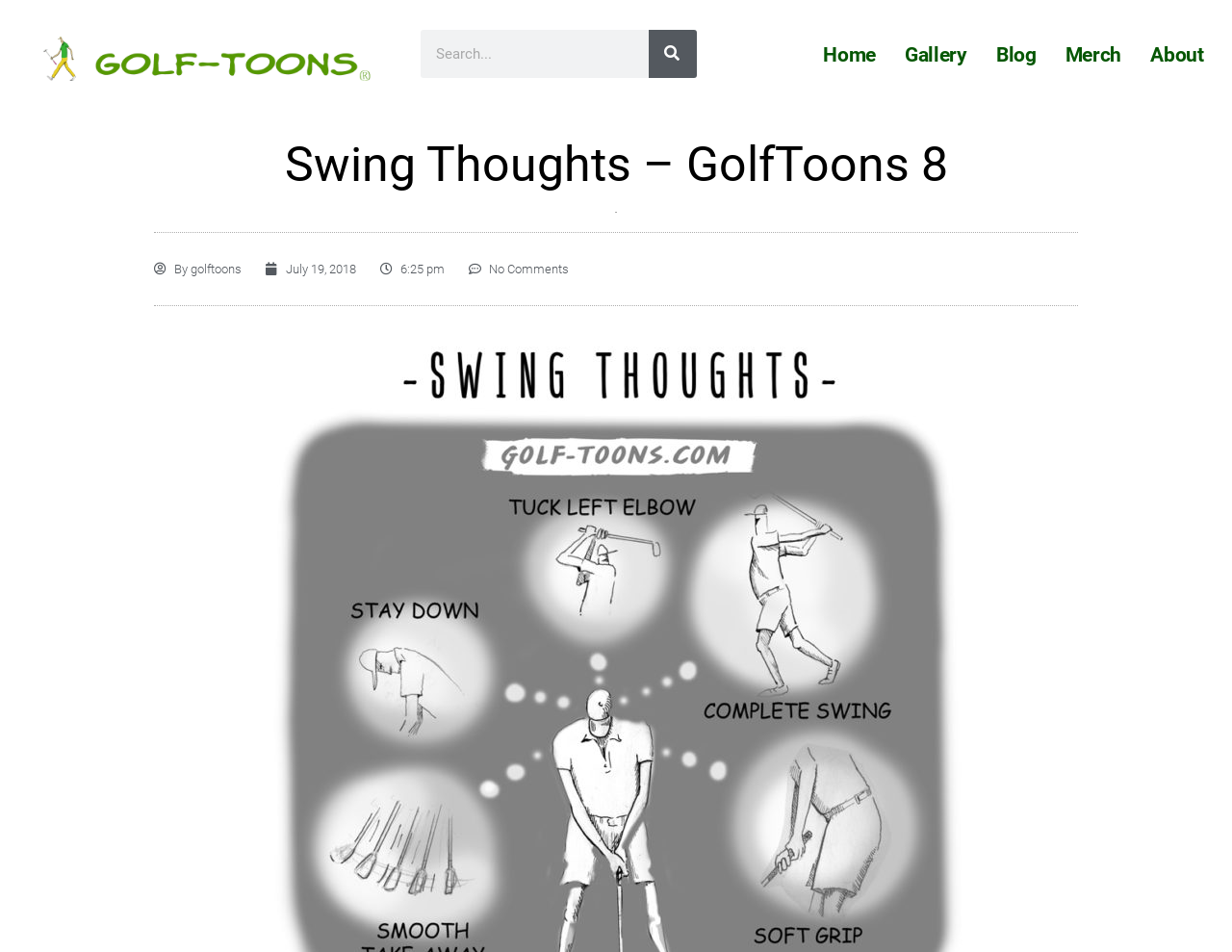Locate the bounding box coordinates of the clickable element to fulfill the following instruction: "Search for something". Provide the coordinates as four float numbers between 0 and 1 in the format [left, top, right, bottom].

[0.341, 0.031, 0.566, 0.081]